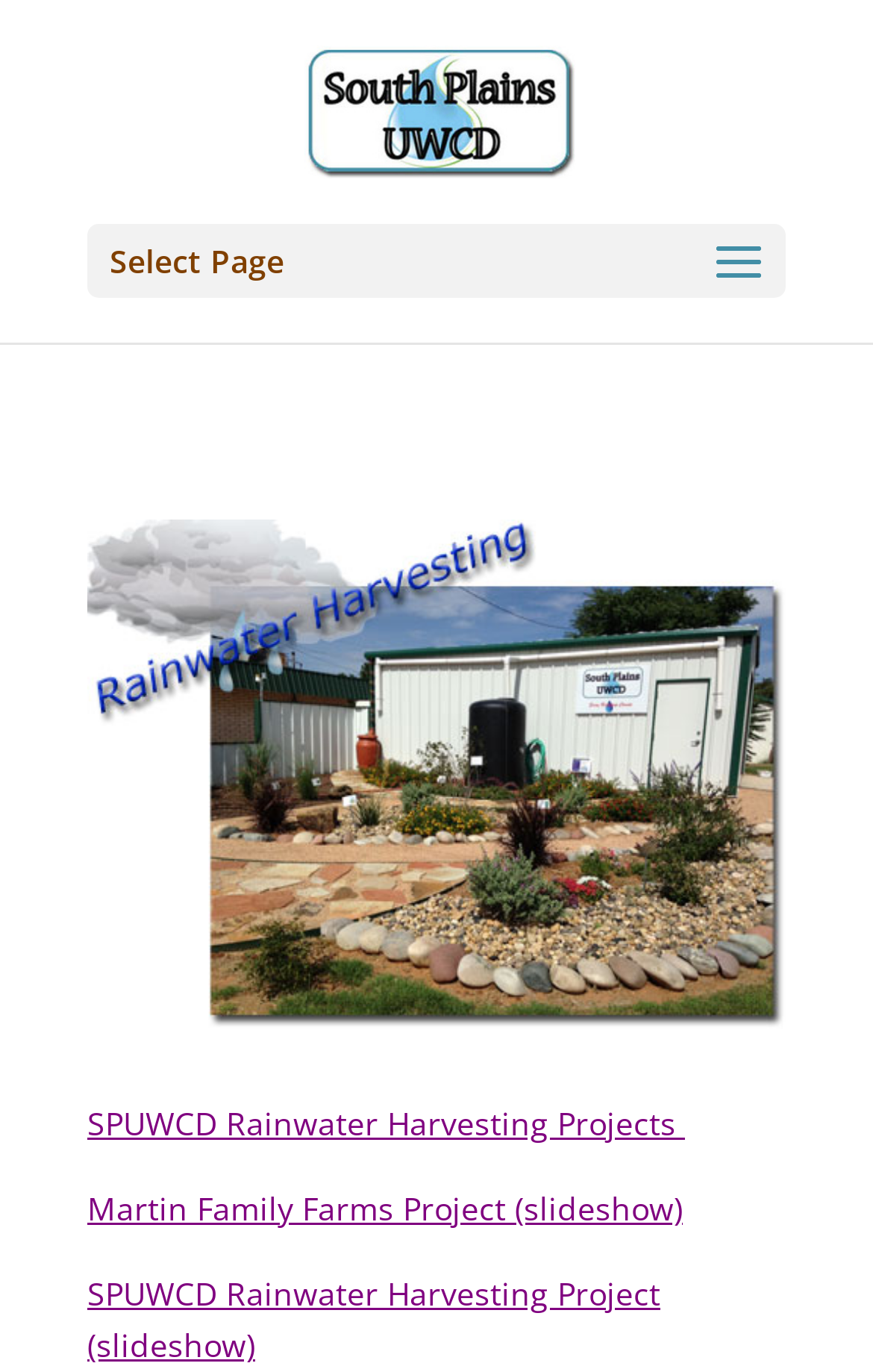What is the purpose of the webpage?
Using the information from the image, give a concise answer in one word or a short phrase.

Rainwater Harvesting